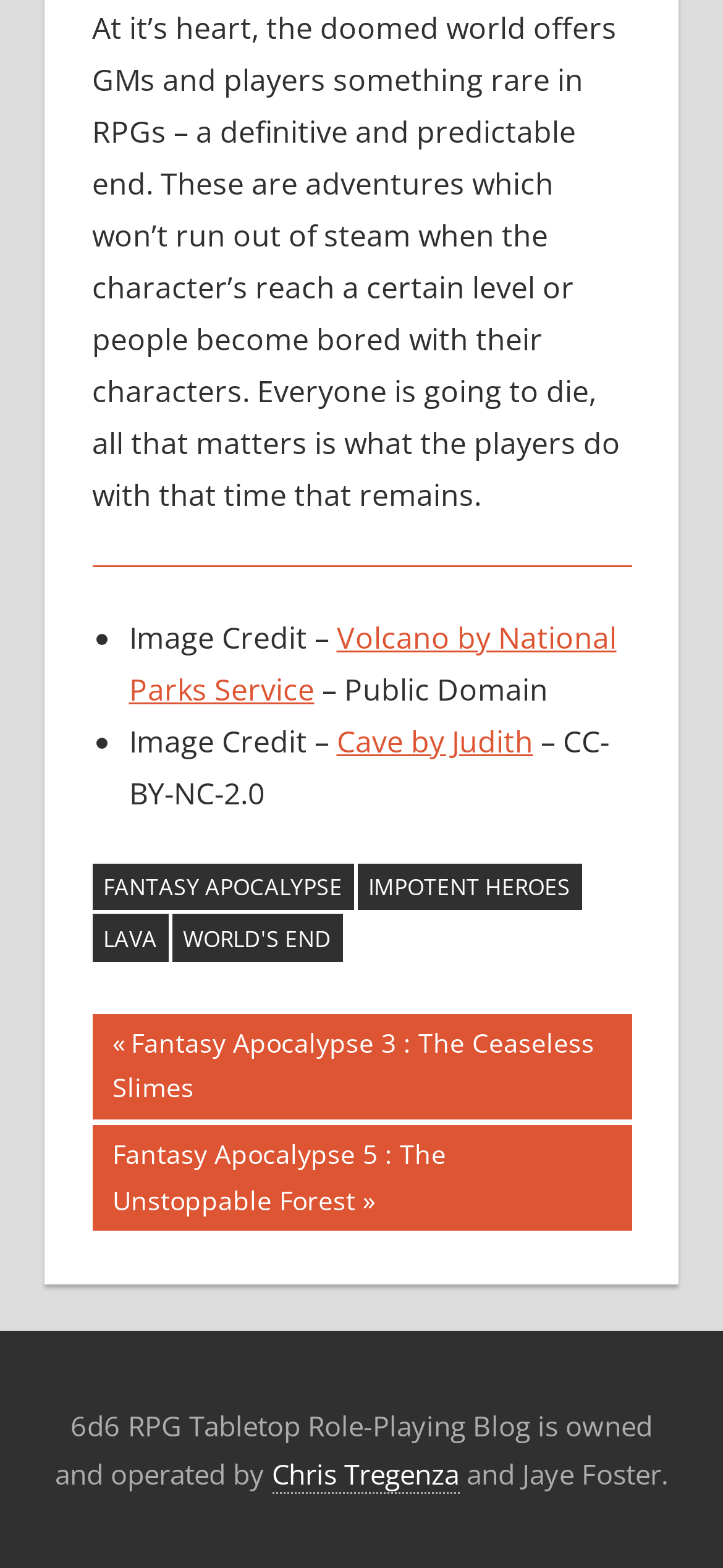Please determine the bounding box coordinates of the element's region to click for the following instruction: "Click on the link to Fantasy Apocalypse".

[0.127, 0.55, 0.488, 0.581]